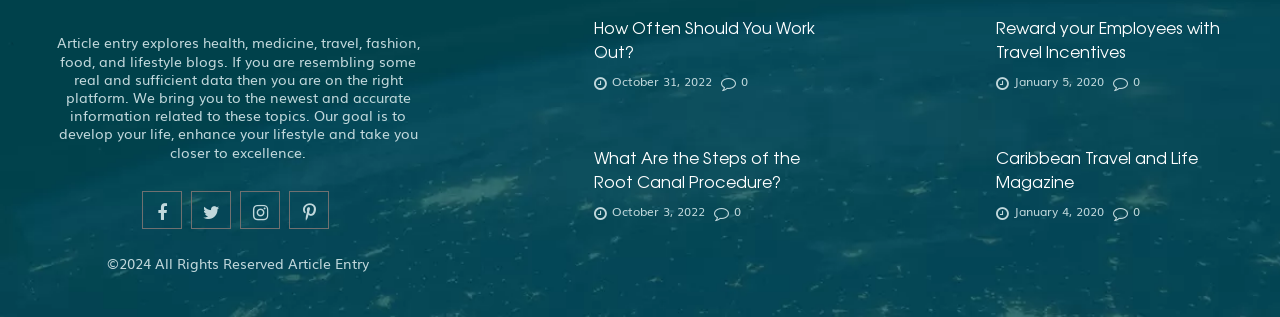Respond to the following question with a brief word or phrase:
How many images are there in the webpage?

4